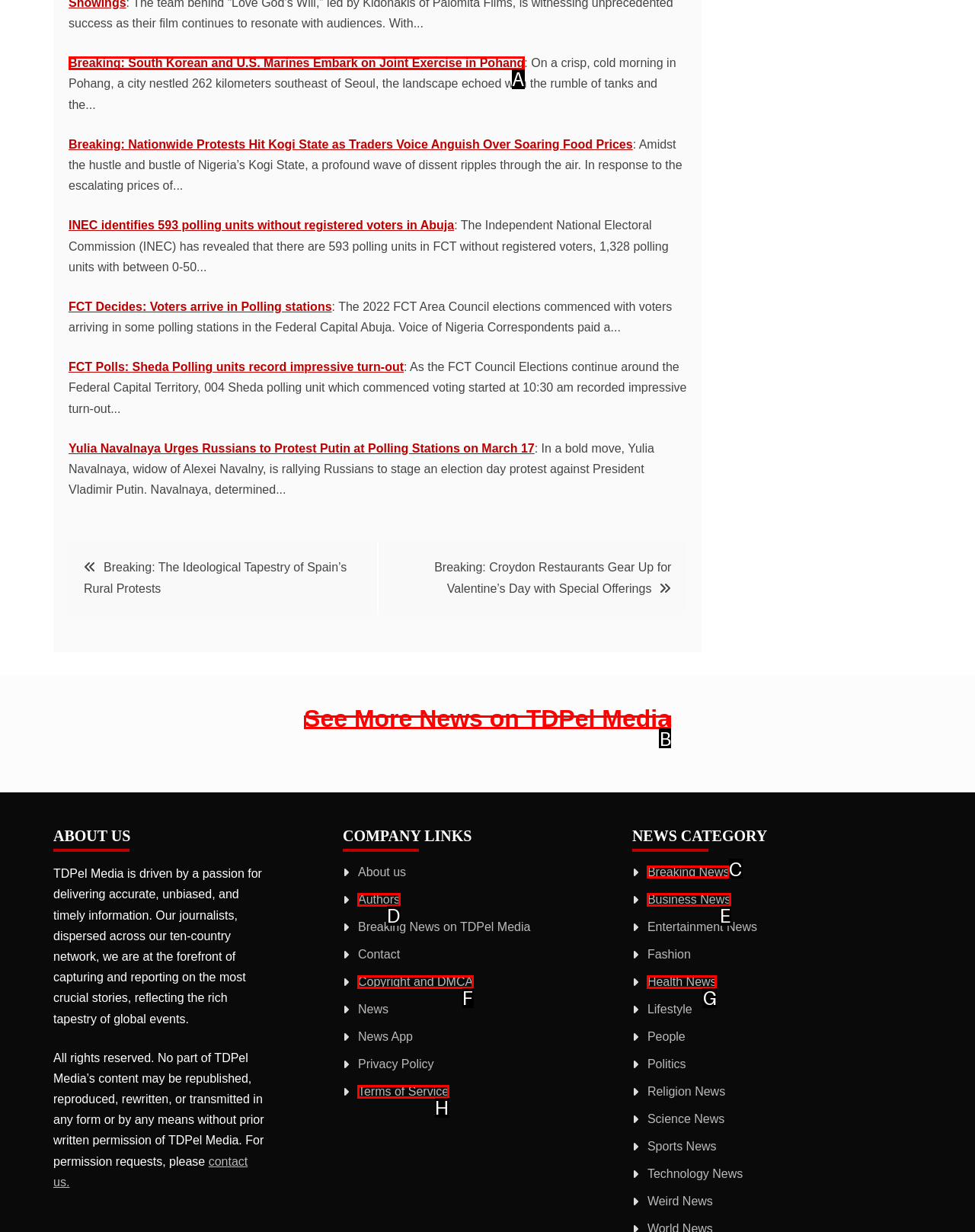Tell me which one HTML element I should click to complete the following instruction: Explore Breaking News category
Answer with the option's letter from the given choices directly.

C